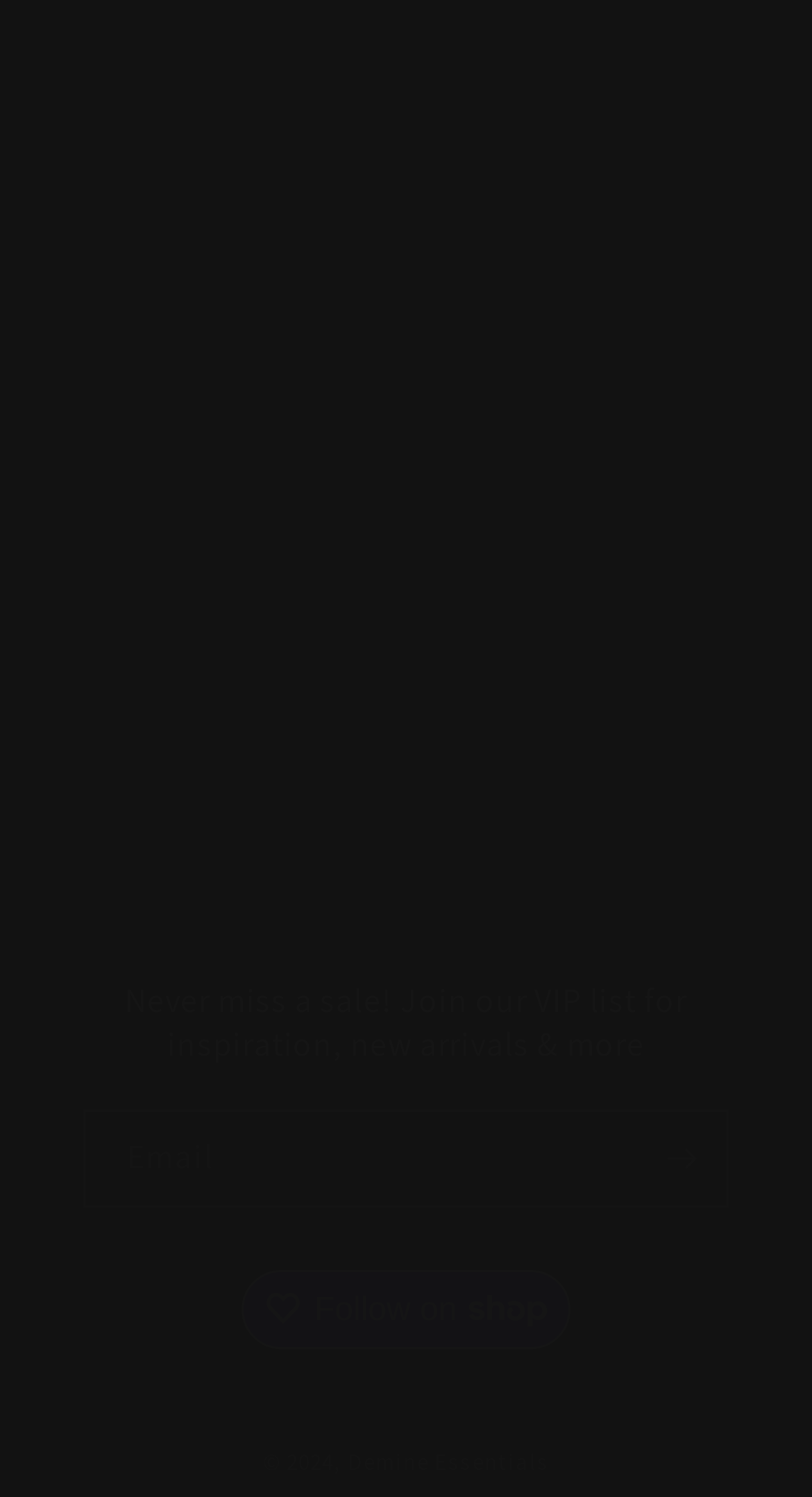Determine the bounding box coordinates of the region that needs to be clicked to achieve the task: "Send an email to libo_jixie@163.com".

None